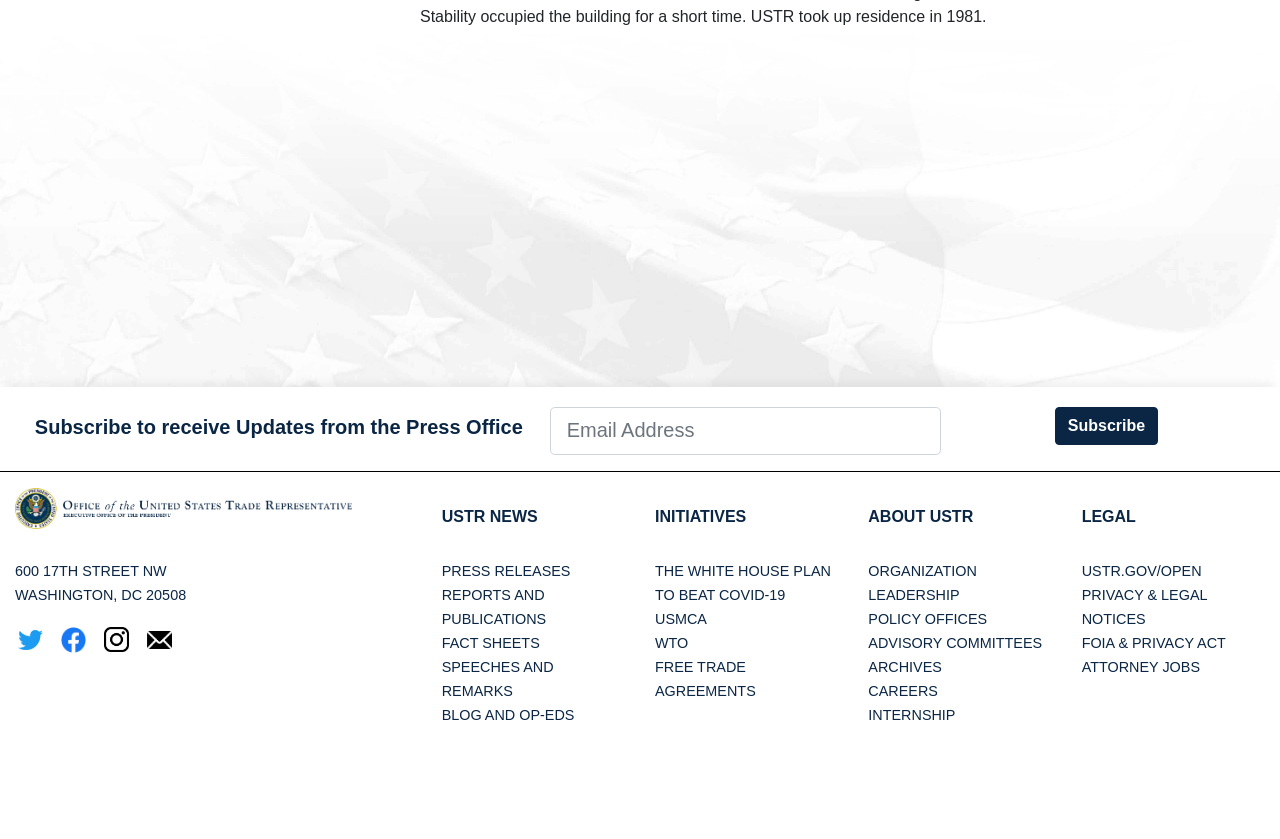Please find the bounding box coordinates for the clickable element needed to perform this instruction: "Visit the 'Contact' page".

None